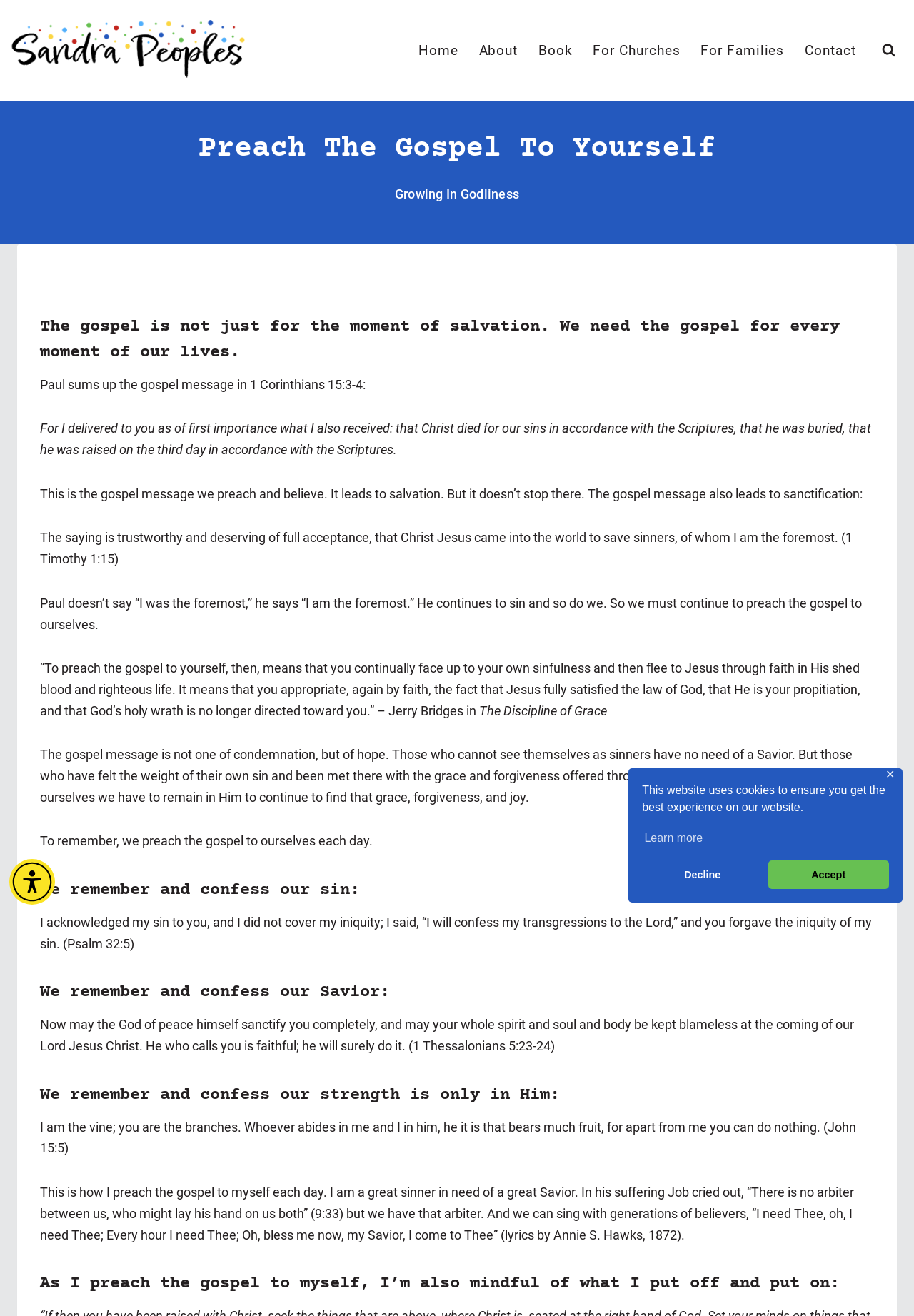Kindly determine the bounding box coordinates for the clickable area to achieve the given instruction: "Visit the 'About' page".

[0.513, 0.026, 0.578, 0.051]